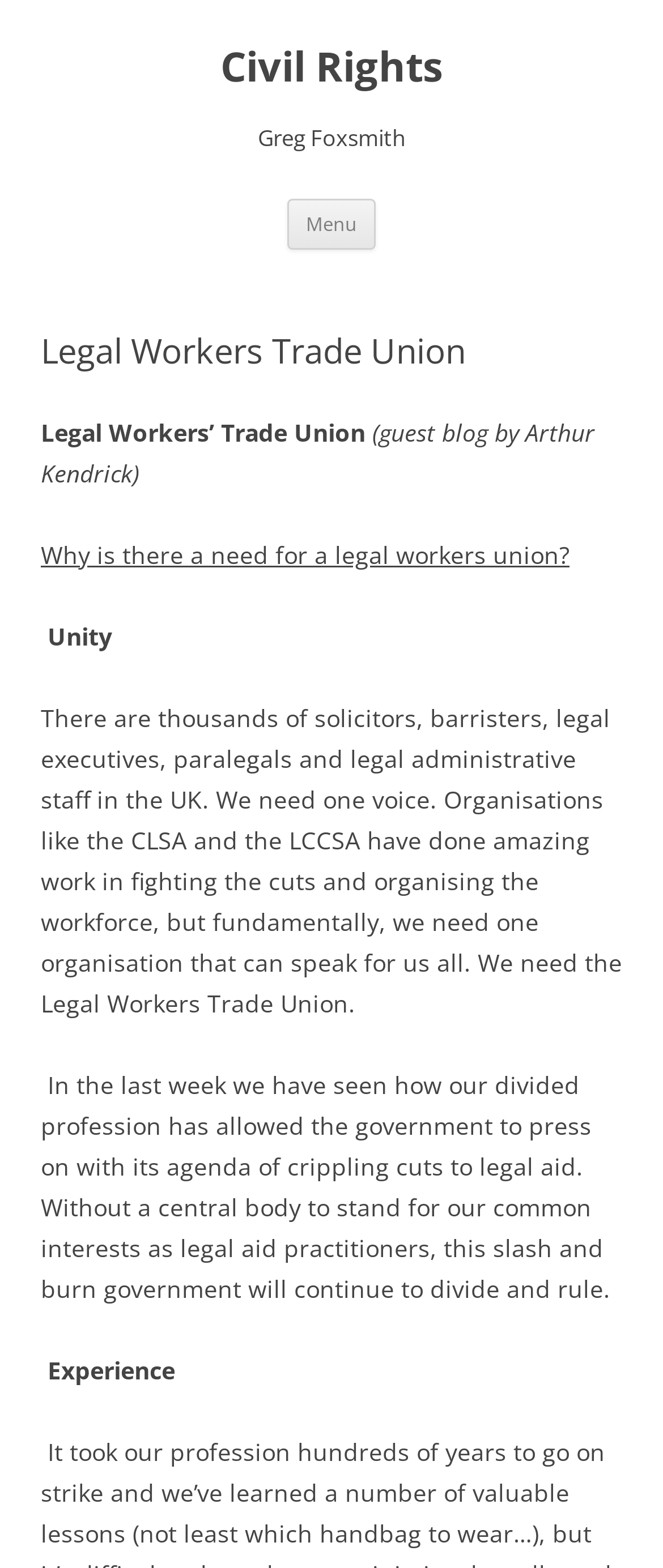Please find the bounding box coordinates in the format (top-left x, top-left y, bottom-right x, bottom-right y) for the given element description. Ensure the coordinates are floating point numbers between 0 and 1. Description: Menu

[0.433, 0.127, 0.567, 0.159]